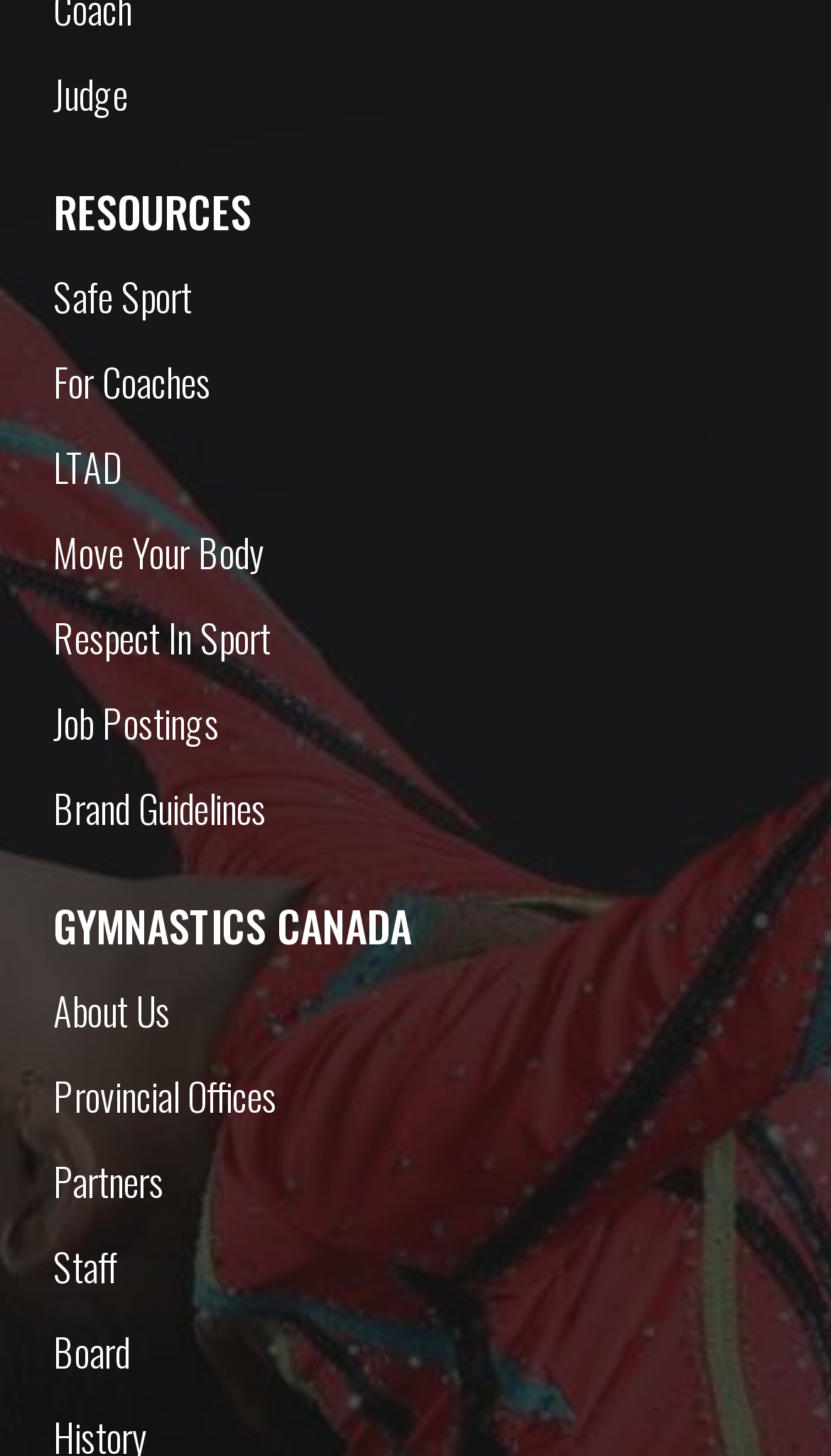Using the information shown in the image, answer the question with as much detail as possible: Is there a link to 'Job Postings'?

I searched for a link element with the text 'Job Postings' and found it at coordinates [0.026, 0.467, 0.974, 0.526].